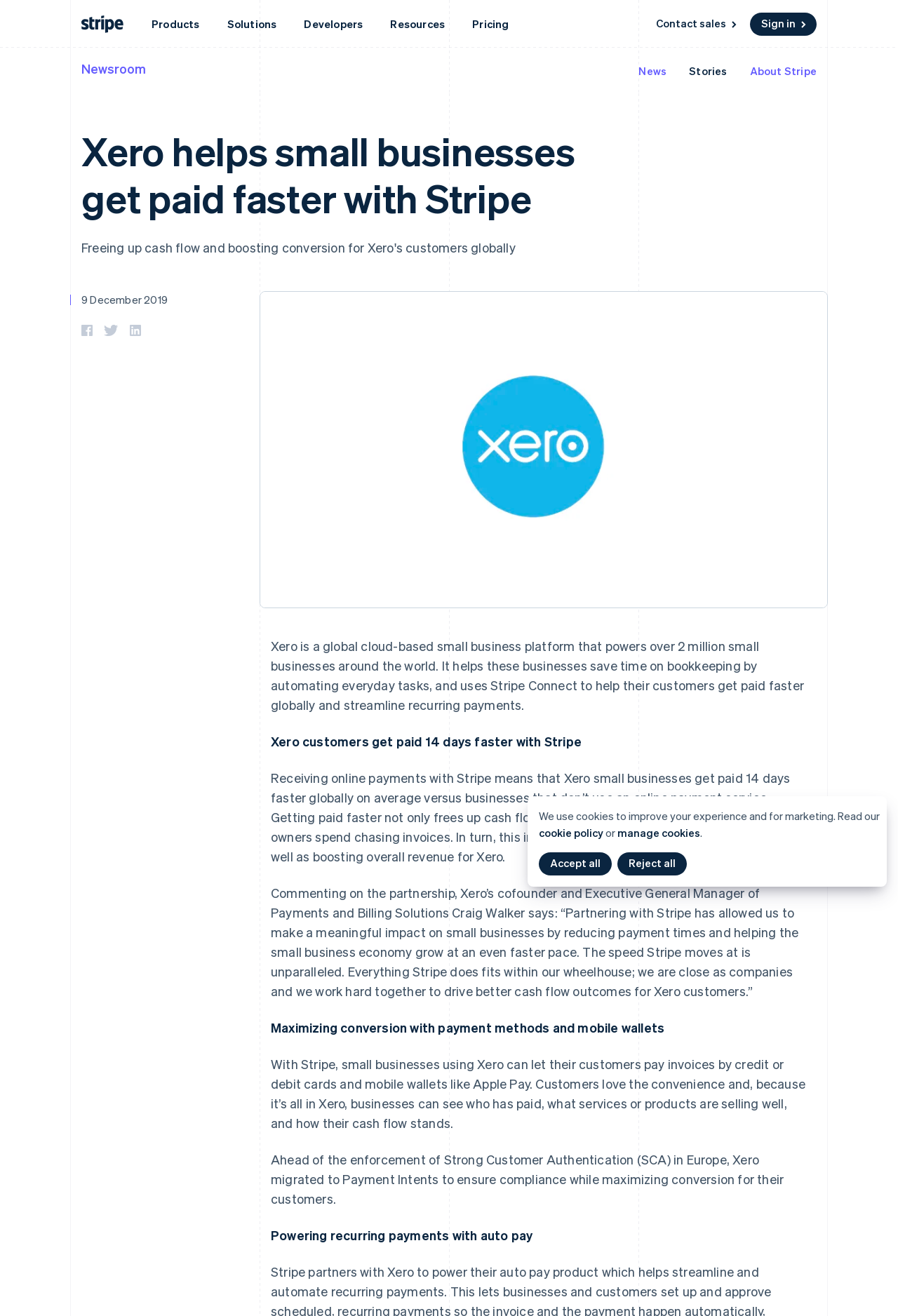What is the relationship between Xero and Stripe?
Refer to the image and respond with a one-word or short-phrase answer.

Xero uses Stripe Connect